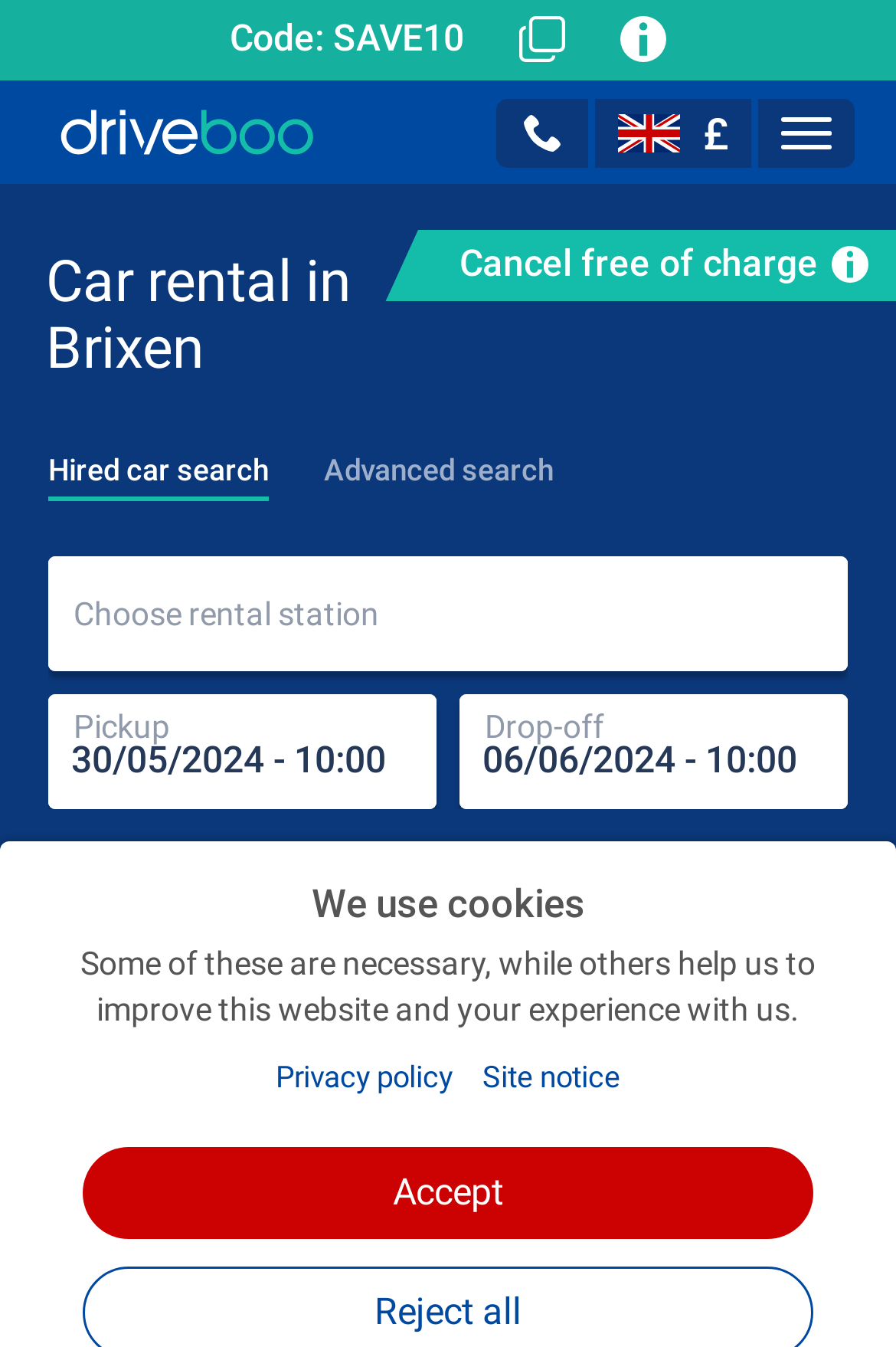What is the currency symbol used on this website?
Look at the screenshot and provide an in-depth answer.

I found the currency symbol by looking at the static text '£' which is located near the top of the webpage.